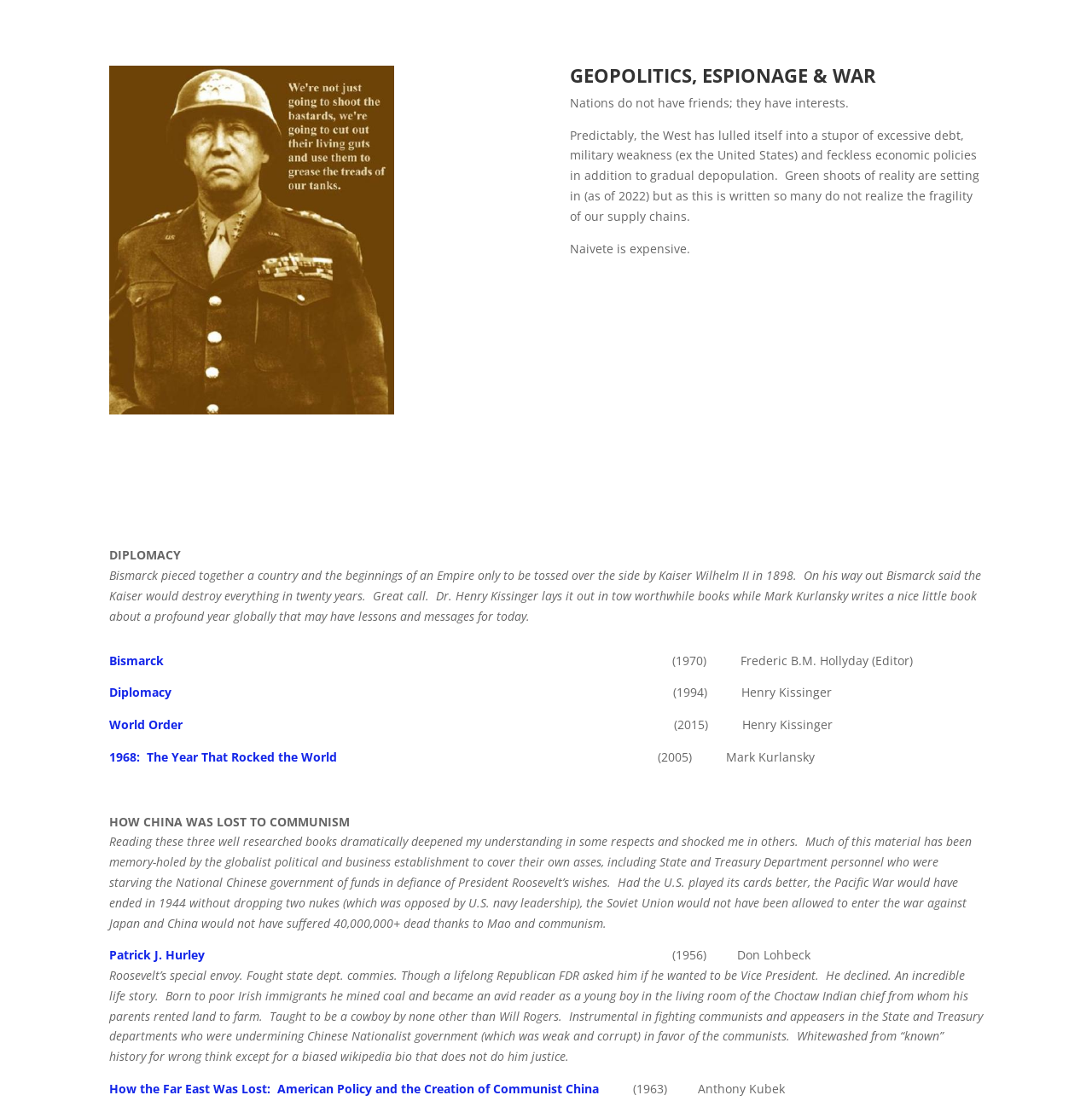What is the year mentioned in the webpage?
Please provide a full and detailed response to the question.

The webpage mentions '1944' as a year in the context of the Pacific War, indicating that it is a significant year mentioned in the webpage.